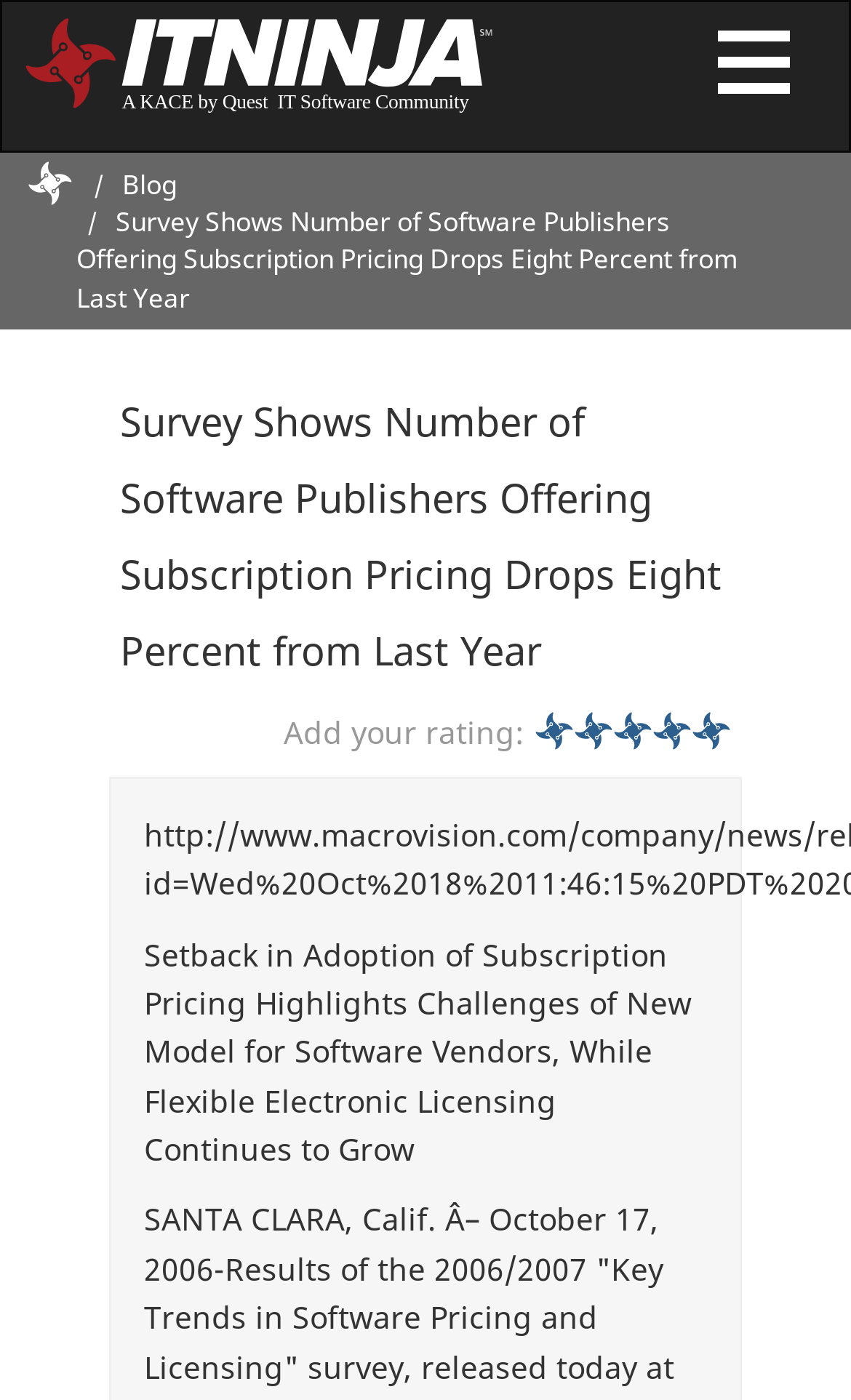Please examine the image and provide a detailed answer to the question: What is the main challenge faced by software vendors?

The main challenge faced by software vendors can be inferred from the text 'Setback in Adoption of Subscription Pricing Highlights Challenges of New Model for Software Vendors'. This text suggests that the new model, which is likely referring to subscription pricing, is posing challenges for software vendors.